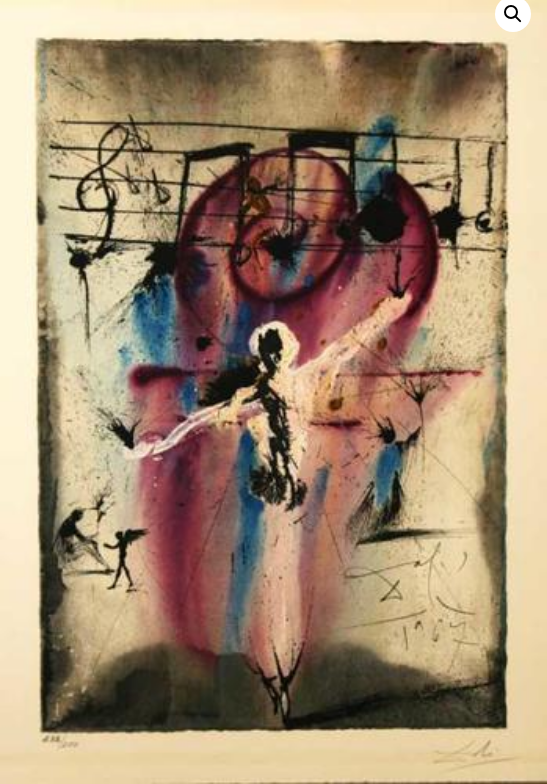Using the information in the image, give a comprehensive answer to the question: 
Who created the lithograph?

The caption explicitly states that the renowned artist Salvador Dali created the lithograph in 1967, which is a significant piece of information that highlights the artwork's artistic significance and value.